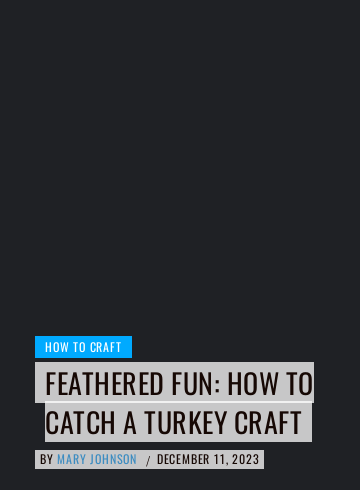When was the tutorial published?
Look at the image and respond with a one-word or short phrase answer.

December 11, 2023